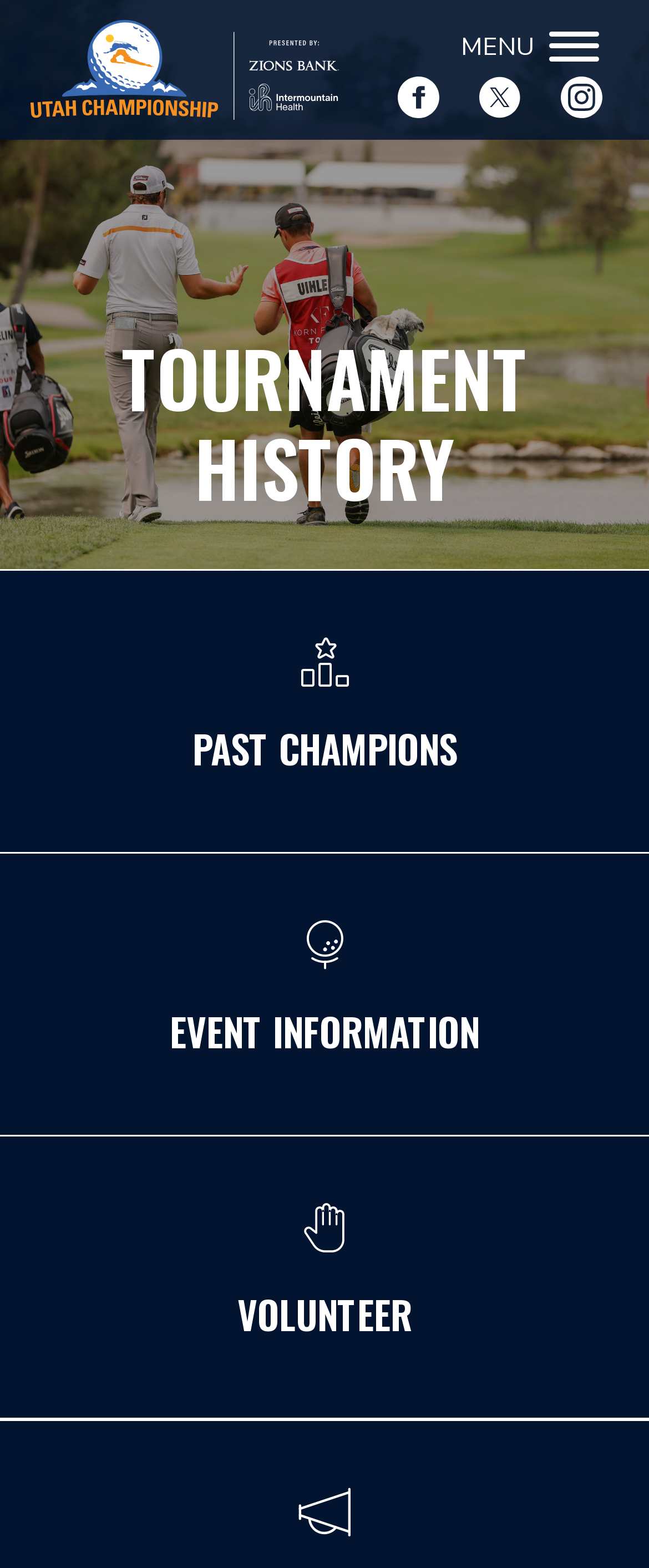Please give a one-word or short phrase response to the following question: 
What is the last section in the MENU?

VOLUNTEER